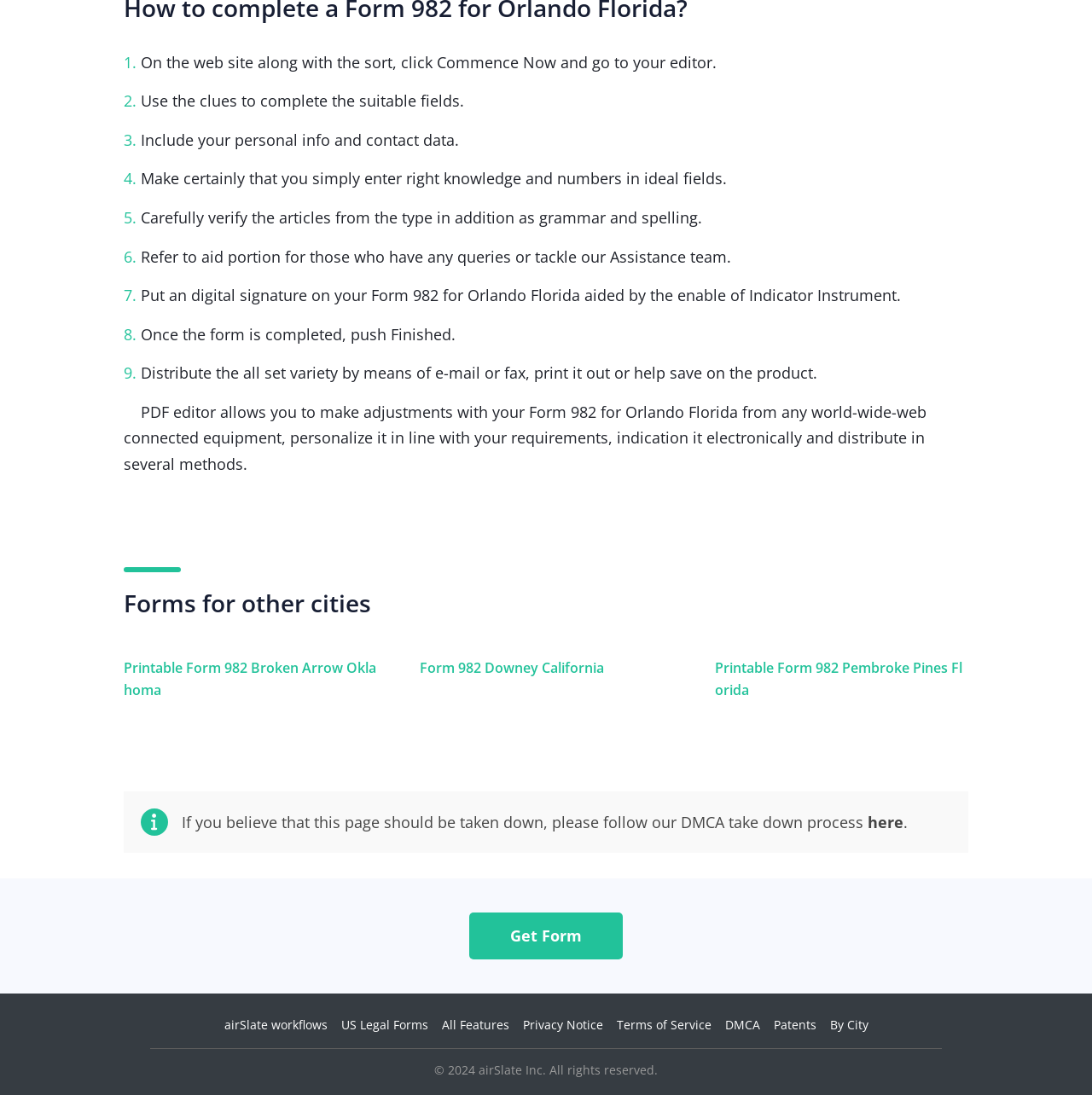Locate the bounding box coordinates of the element that should be clicked to execute the following instruction: "Click the link for Printable Form 982 Broken Arrow Oklahoma".

[0.09, 0.58, 0.361, 0.676]